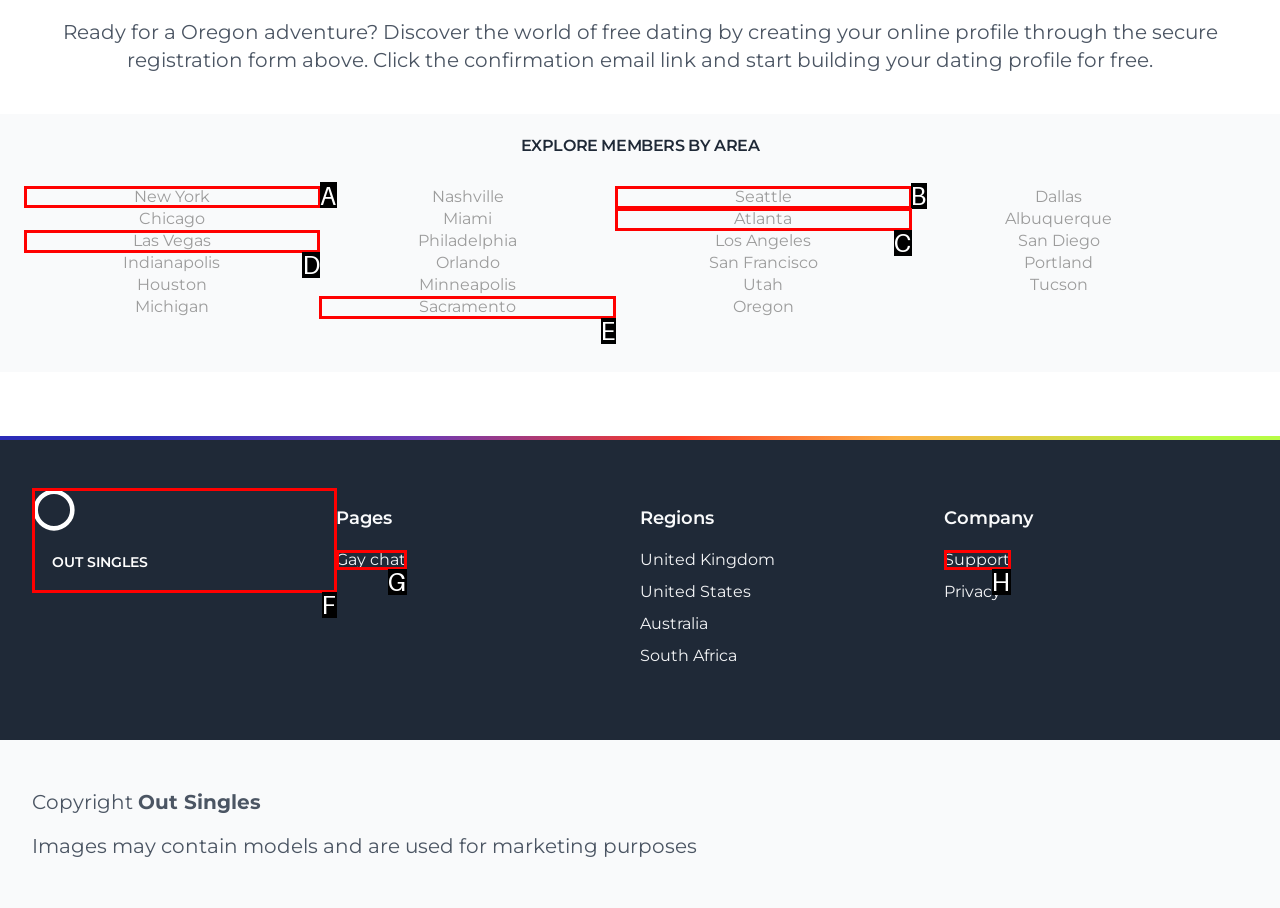Determine which option you need to click to execute the following task: Click the link to explore members in New York. Provide your answer as a single letter.

A